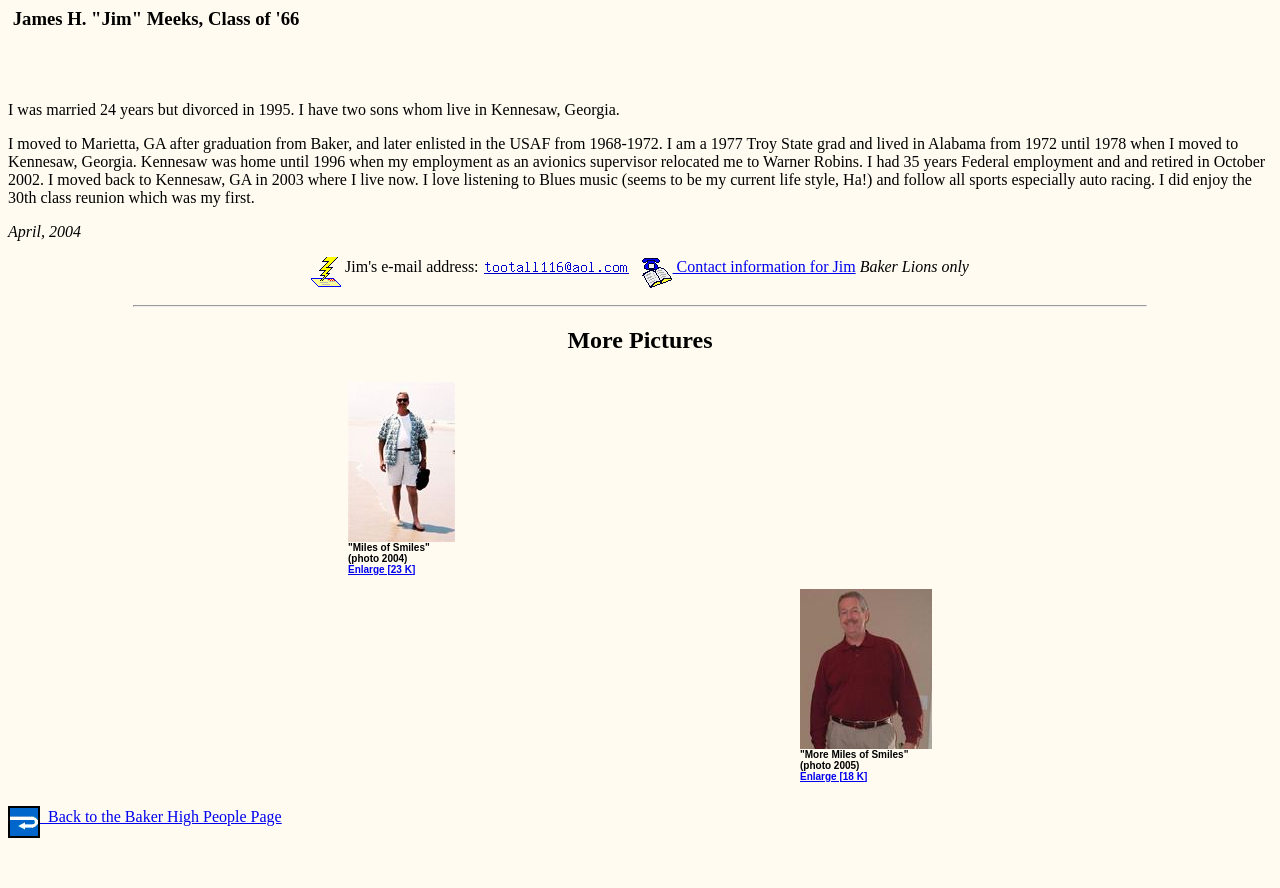Where did Jim Meeks live after 1996?
Please respond to the question with a detailed and well-explained answer.

According to the webpage, Jim Meeks' biography states that his employment as an avionics supervisor relocated him to Warner Robins in 1996. Therefore, we can conclude that Jim Meeks lived in Warner Robins after 1996.